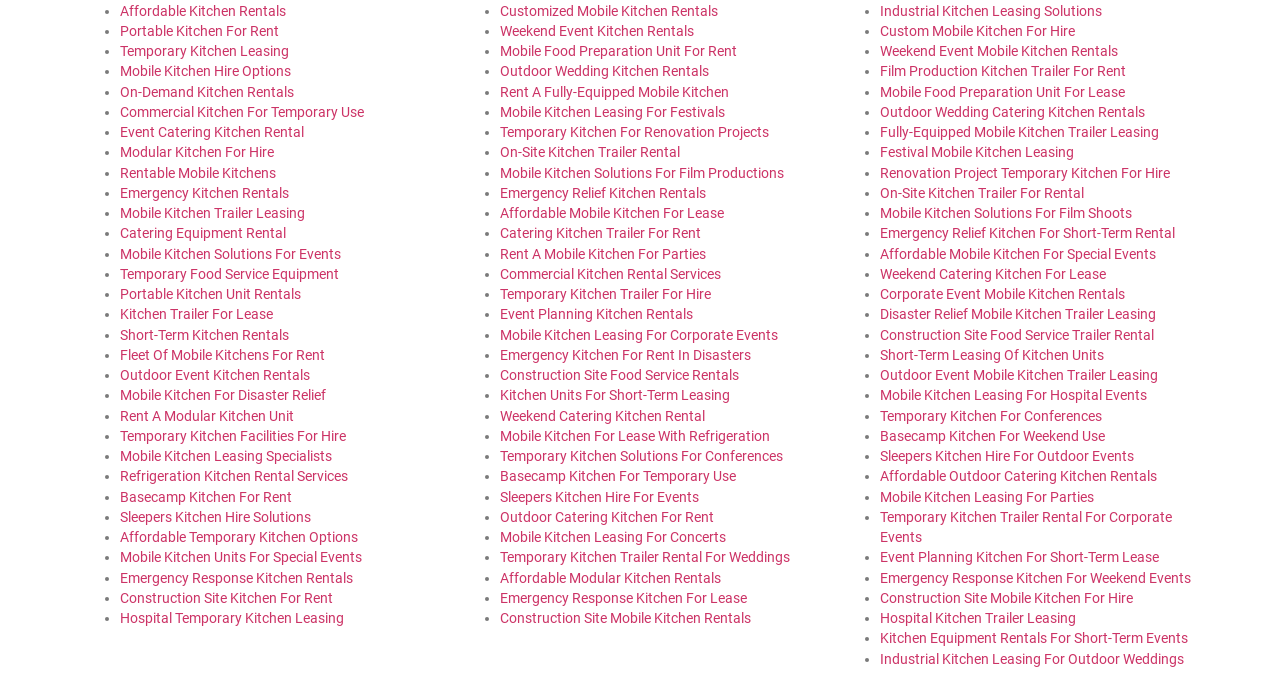Pinpoint the bounding box coordinates of the area that must be clicked to complete this instruction: "Discover Mobile Kitchen Hire Options".

[0.094, 0.093, 0.227, 0.116]